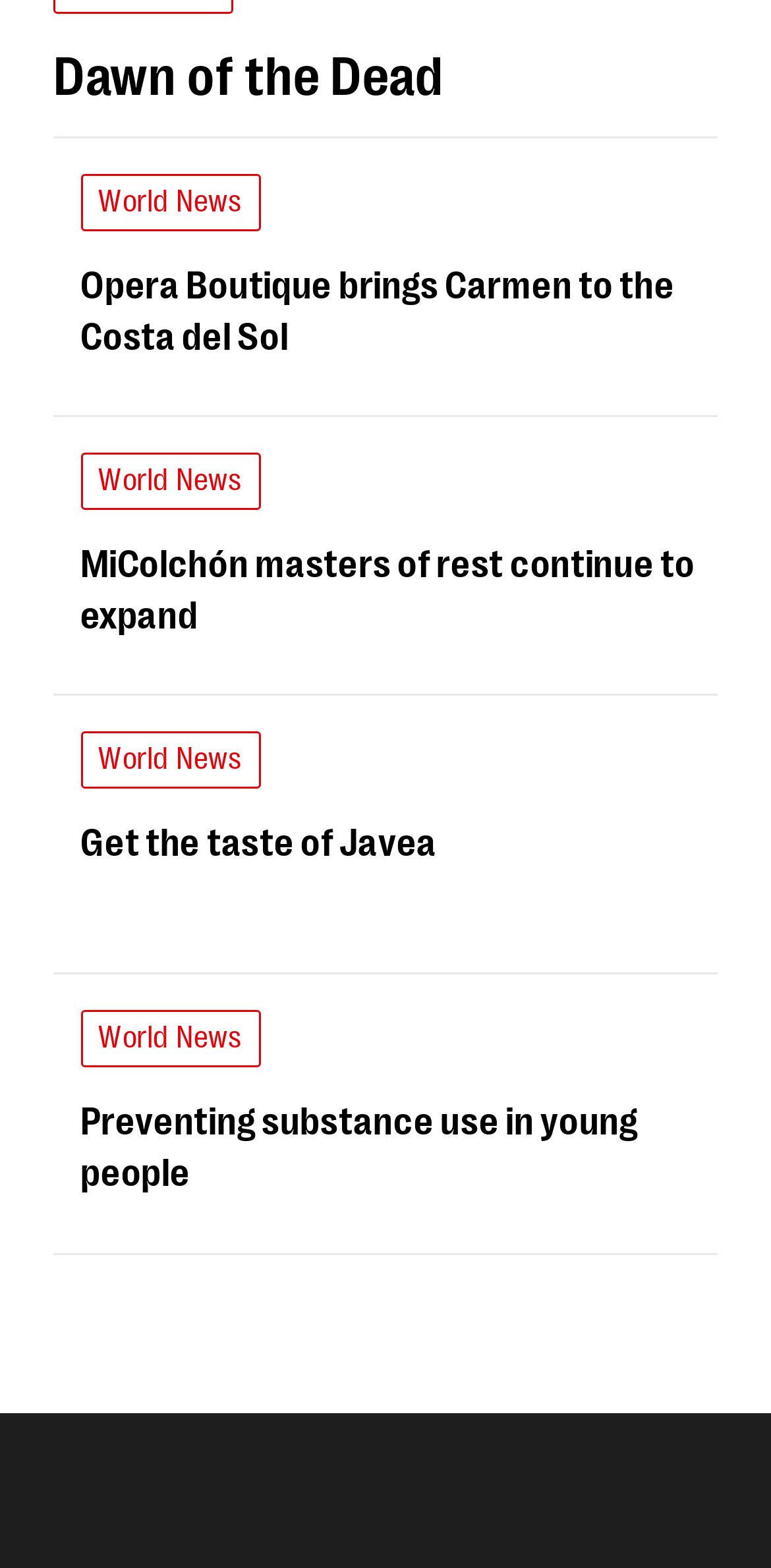From the screenshot, find the bounding box of the UI element matching this description: "World News". Supply the bounding box coordinates in the form [left, top, right, bottom], each a float between 0 and 1.

[0.336, 0.111, 0.569, 0.147]